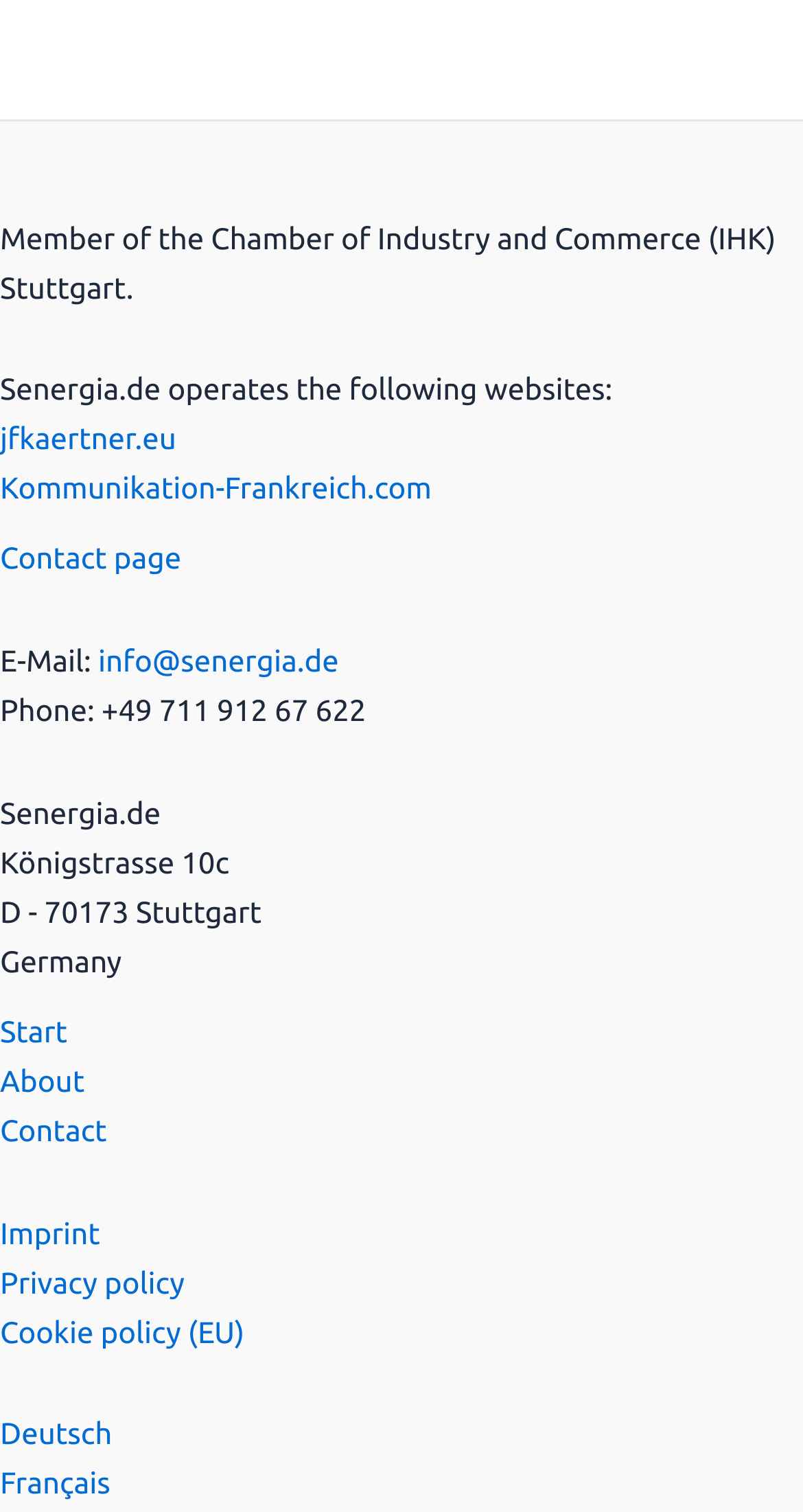Identify the bounding box coordinates necessary to click and complete the given instruction: "visit jfkaertner.eu".

[0.0, 0.278, 0.22, 0.301]